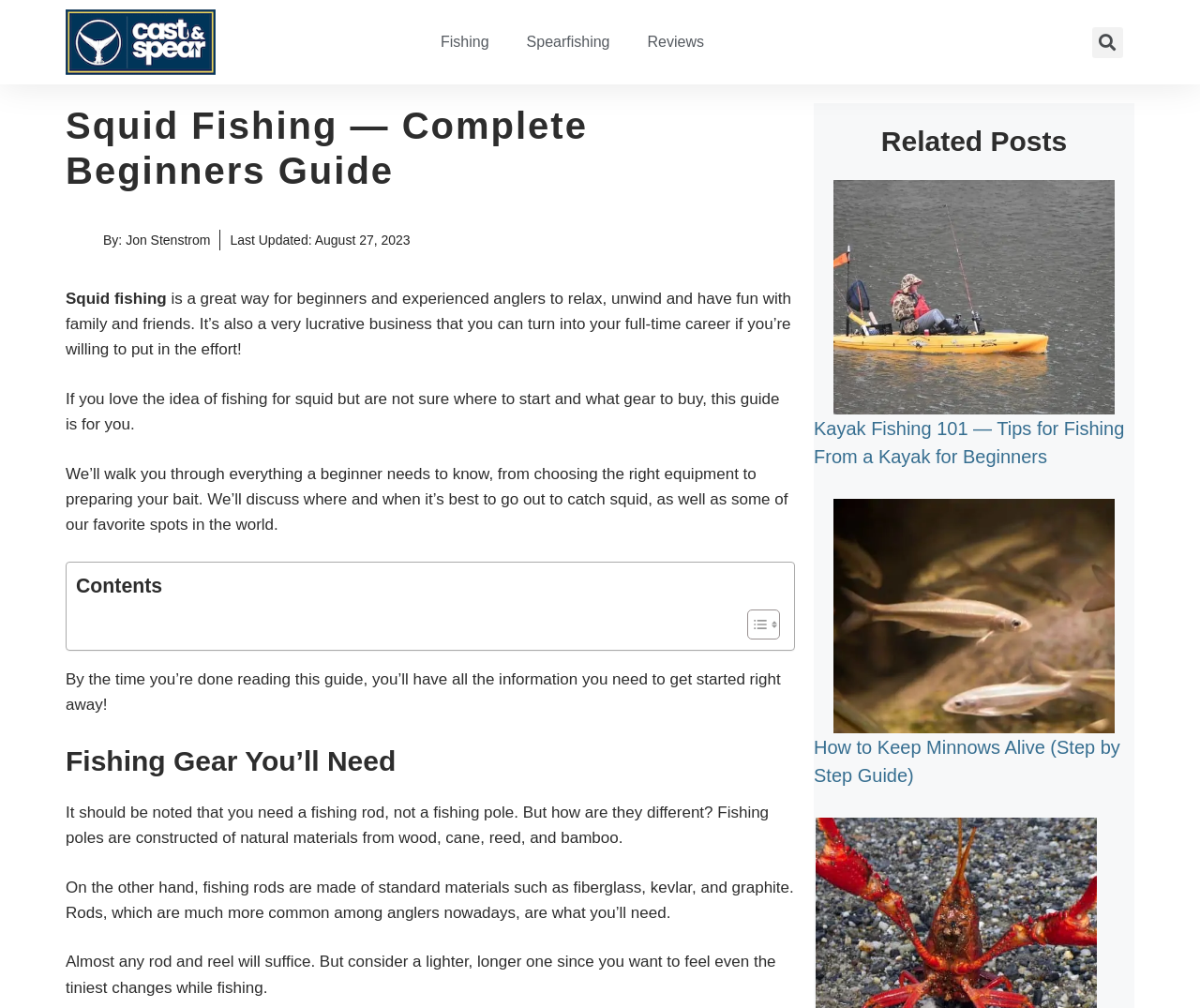Predict the bounding box coordinates of the area that should be clicked to accomplish the following instruction: "Toggle the table of content". The bounding box coordinates should consist of four float numbers between 0 and 1, i.e., [left, top, right, bottom].

[0.611, 0.604, 0.646, 0.635]